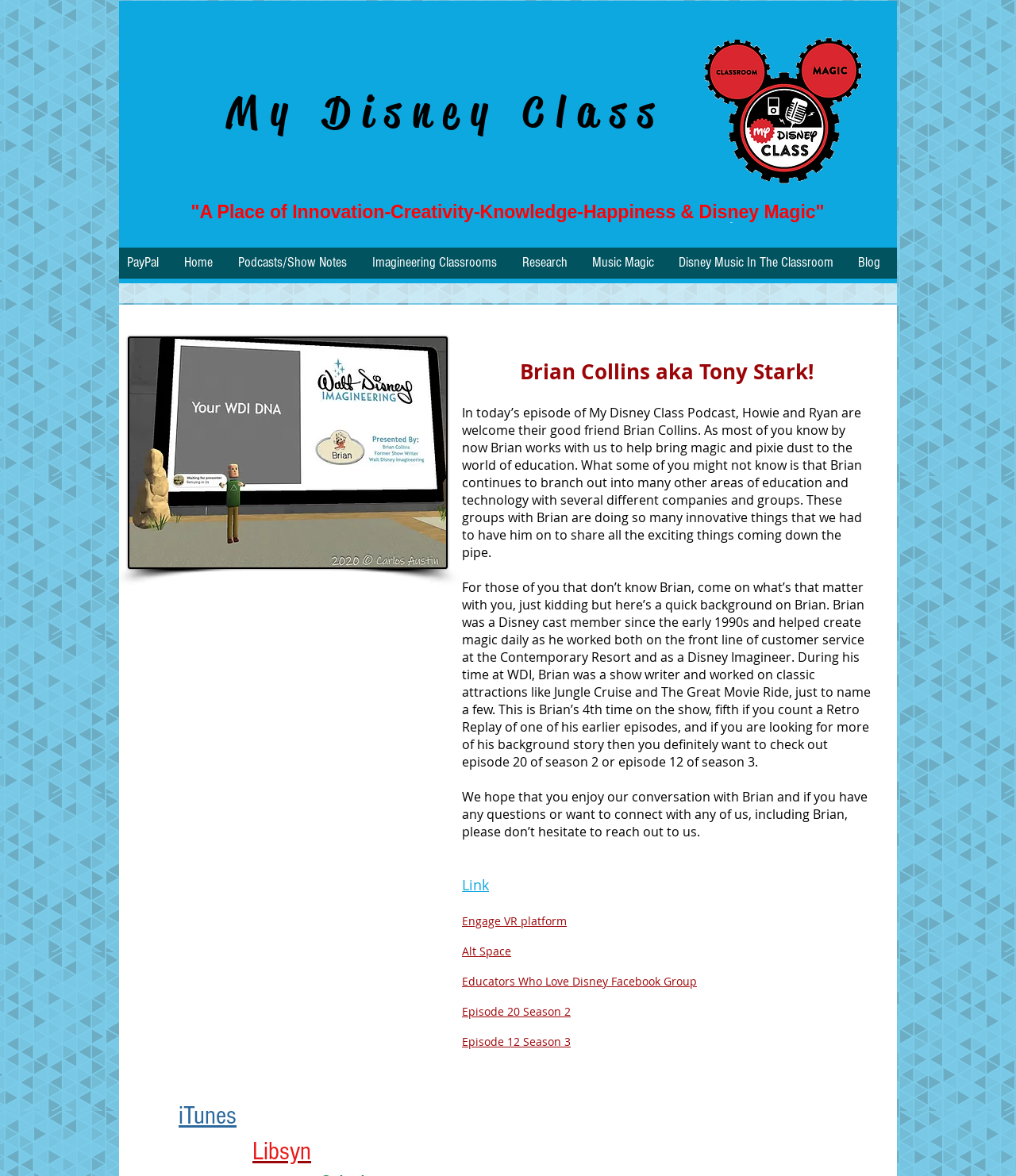Given the element description, predict the bounding box coordinates in the format (top-left x, top-left y, bottom-right x, bottom-right y), using floating point numbers between 0 and 1: Engage VR platform

[0.455, 0.777, 0.558, 0.789]